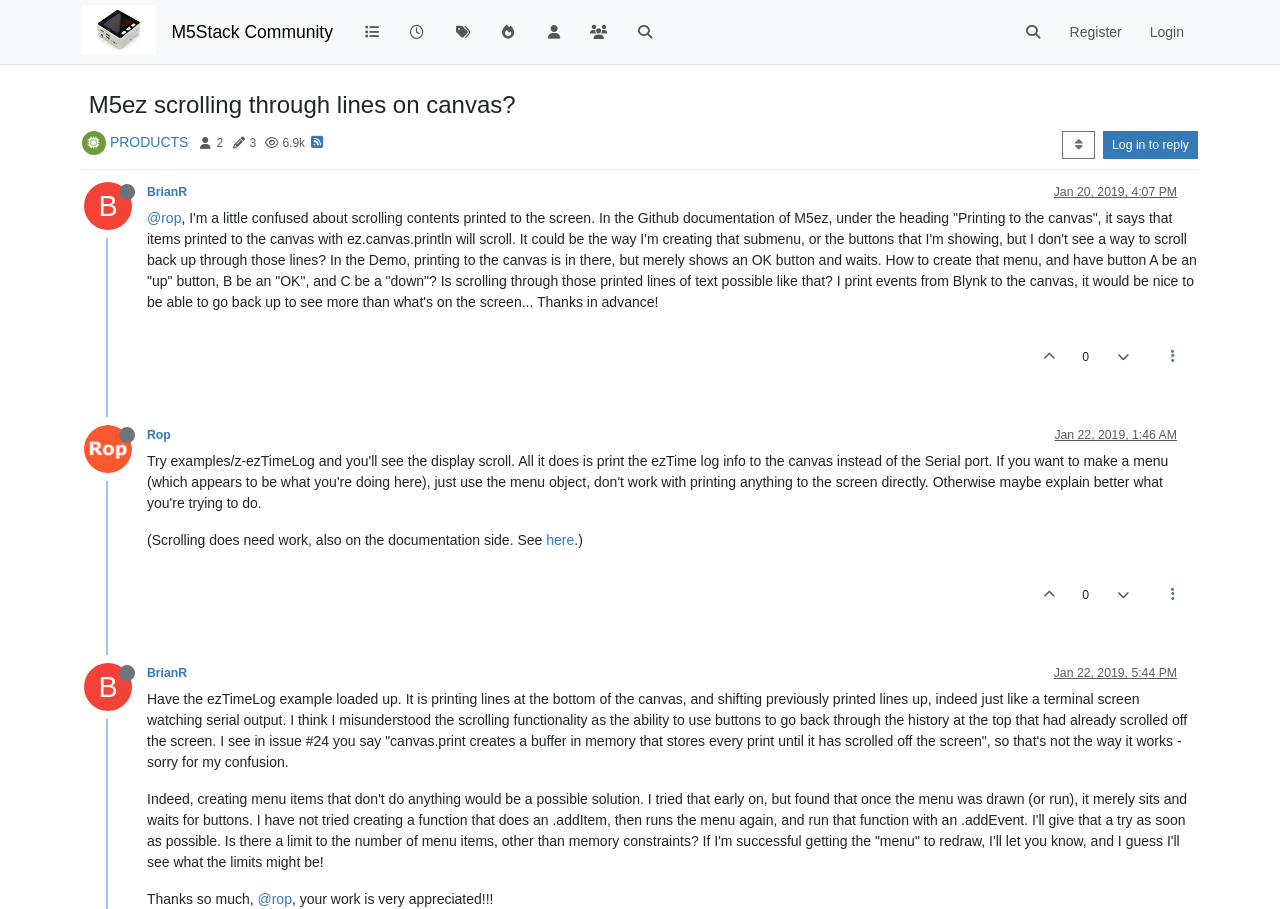Determine the bounding box for the UI element that matches this description: "Log in to reply".

[0.862, 0.144, 0.936, 0.175]